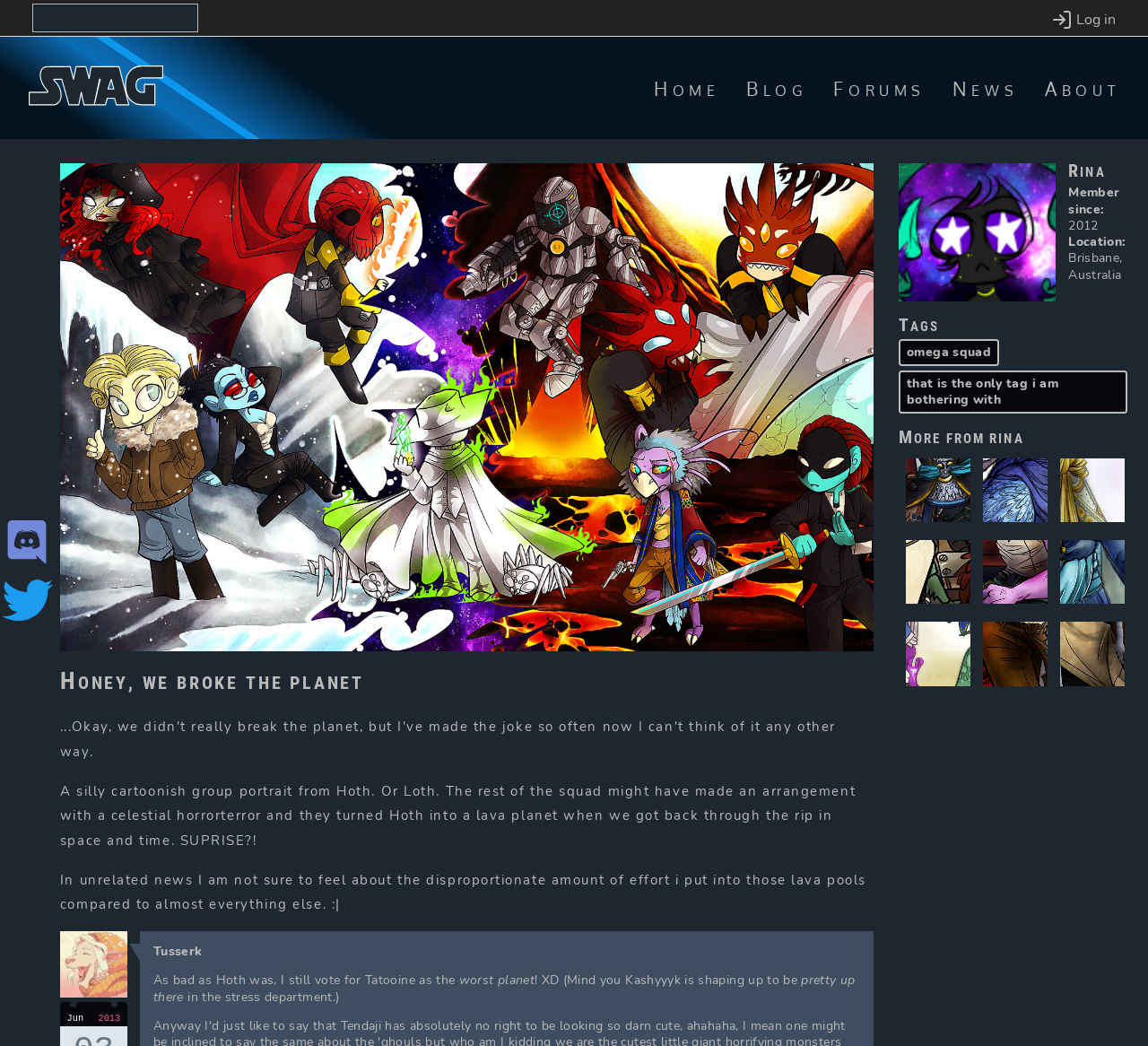Please specify the bounding box coordinates of the clickable section necessary to execute the following command: "Log in to the account".

[0.916, 0.008, 0.972, 0.029]